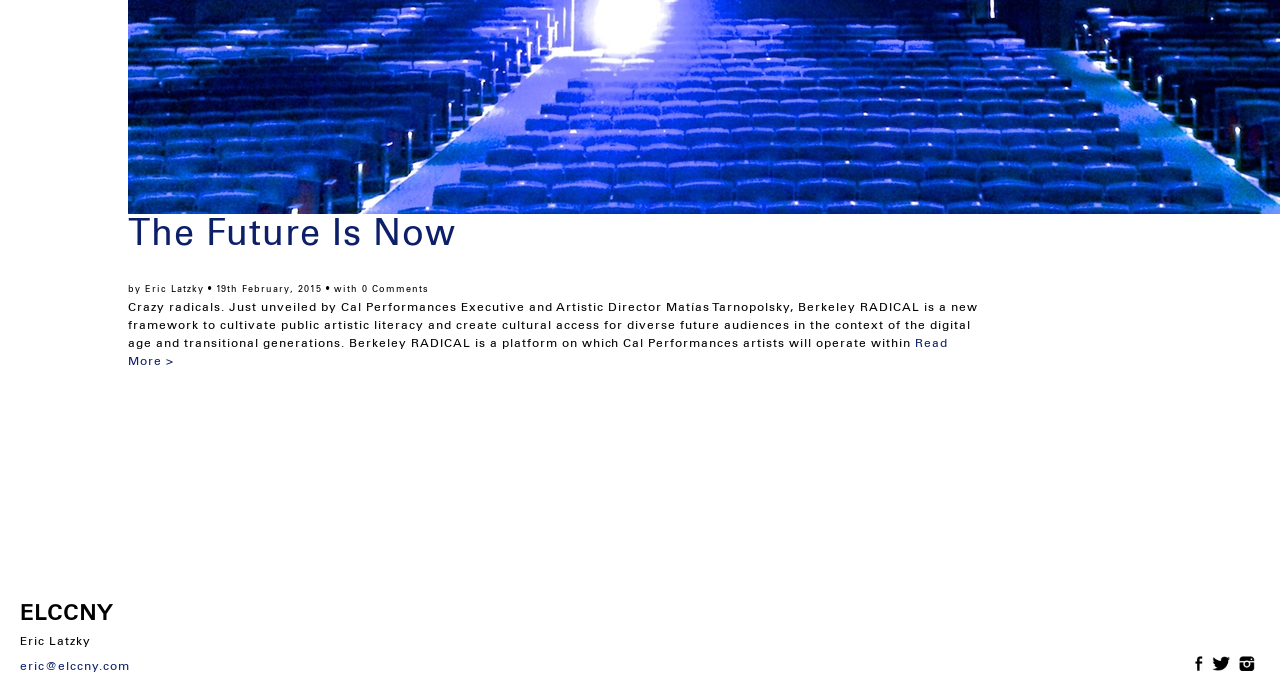Respond to the following query with just one word or a short phrase: 
What is the name of the new framework?

Berkeley RADICAL